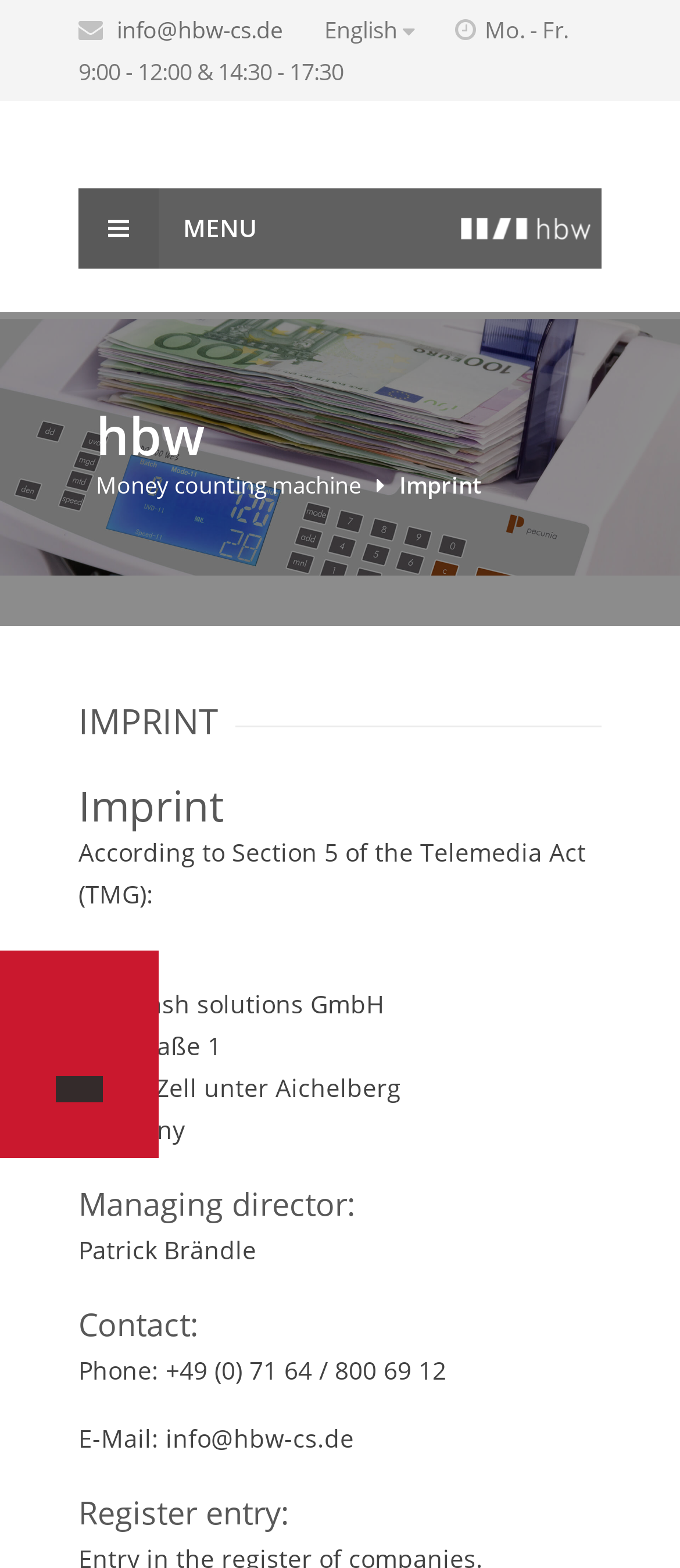Provide an in-depth caption for the elements present on the webpage.

This webpage is the imprint of hbw cash solutions GmbH, a company that provides money counting machines, banknote counters, counterfeit detectors, and coin counters. 

At the top of the page, there is a cookie consent dialog with two buttons: "learn more about cookies" and "dismiss cookie message". 

Below the cookie consent dialog, there is a section with contact information, including an email address "info@hbw-cs.de", a phone number, and business hours. To the right of this section, there is a link to switch the language to English.

On the left side of the page, there is a menu with a "Home" link, accompanied by a home icon. Below the menu, there is a large image that spans the entire width of the page, with the title "Imprint" written on it.

The main content of the page is divided into several sections. The first section is headed "IMPRINT" and provides the company's address, including the street, city, and country. The second section is headed "Managing director:" and lists the name of the managing director, Patrick Brändle. The third section is headed "Contact:" and provides the company's phone number and email address. The last section is headed "Register entry:" but does not contain any additional information.

There are also several links on the page, including "Money counting machine" and "Imprint", which are likely navigation links to other parts of the website.